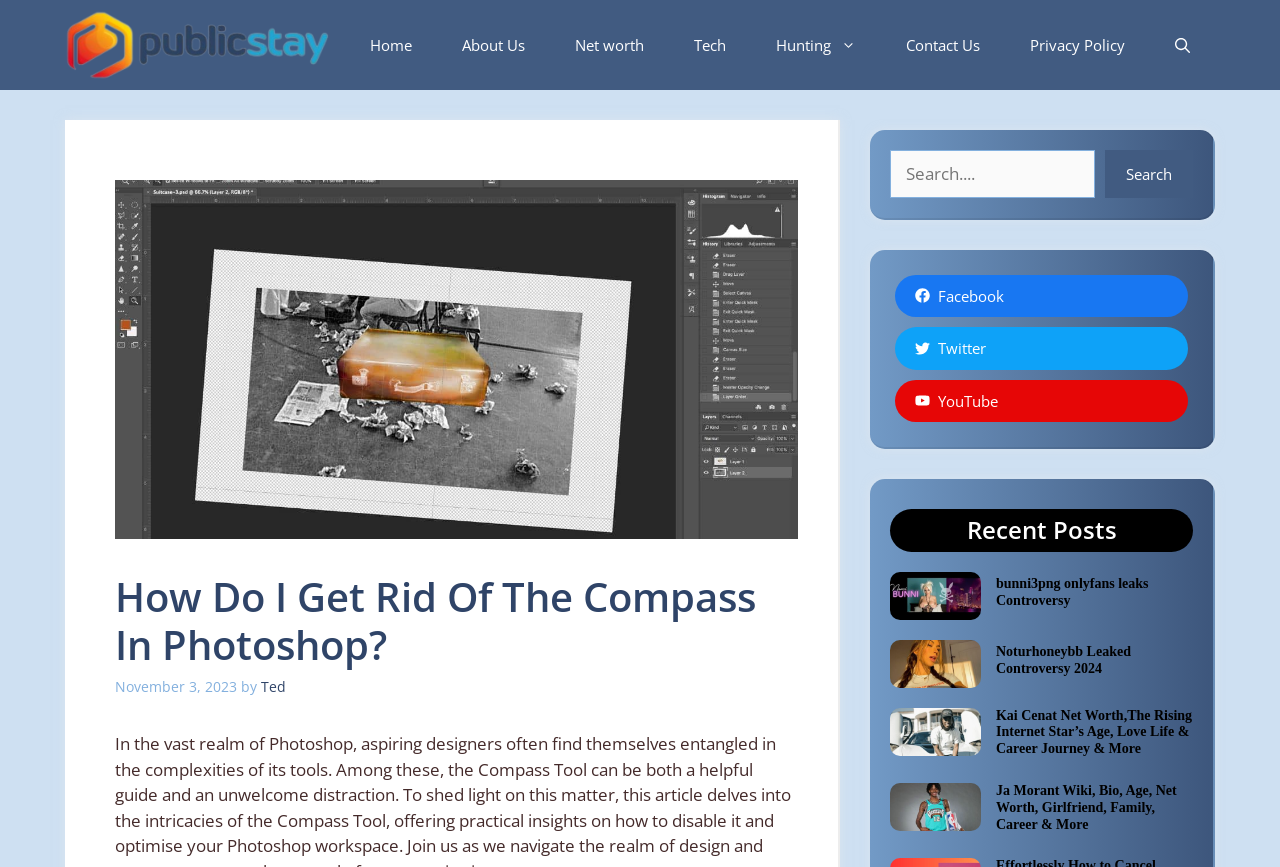What is the date of the current article?
With the help of the image, please provide a detailed response to the question.

I found the date of the current article by looking at the time element, which is 'November 3, 2023'.